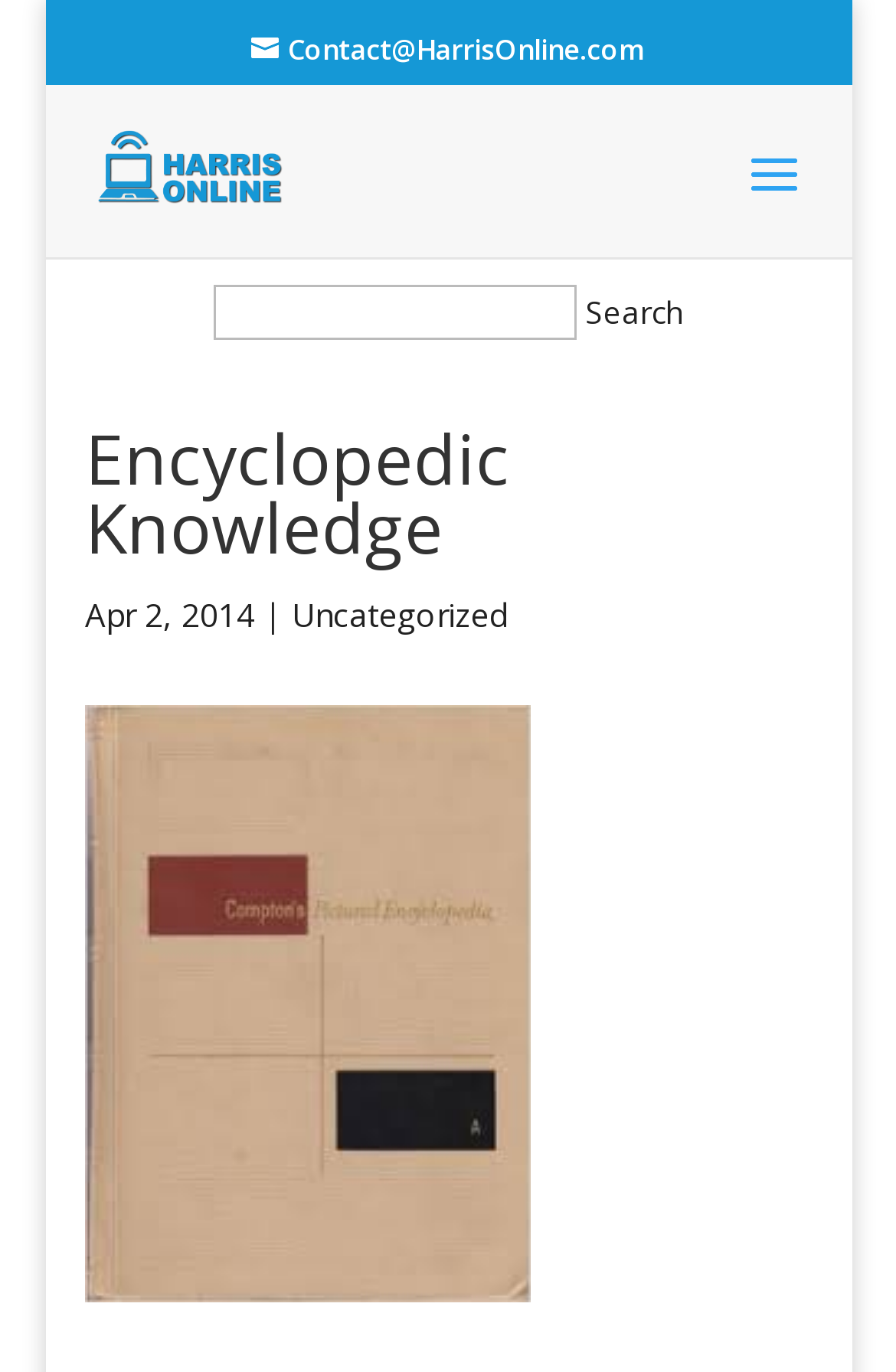Locate the bounding box of the UI element based on this description: "Contact@HarrisOnline.com". Provide four float numbers between 0 and 1 as [left, top, right, bottom].

[0.281, 0.022, 0.719, 0.05]